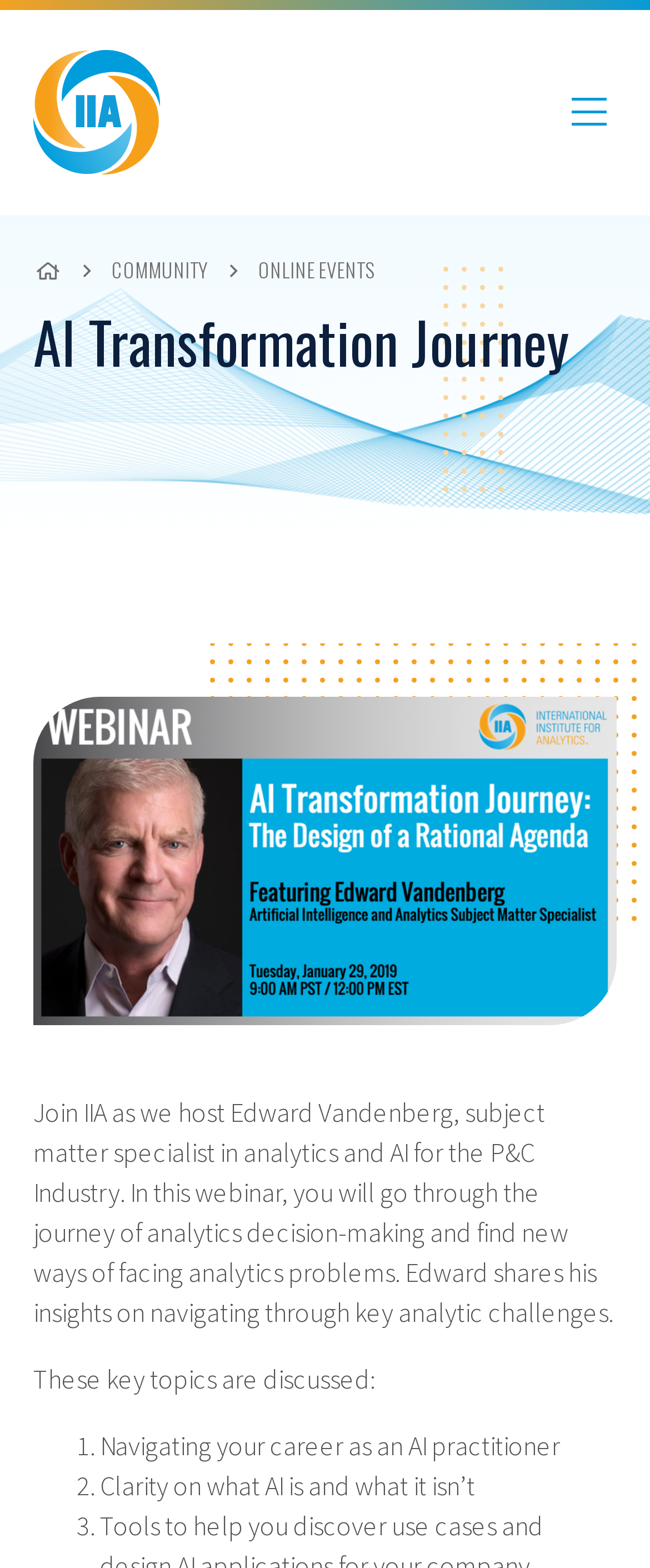Please find and give the text of the main heading on the webpage.

AI Transformation Journey